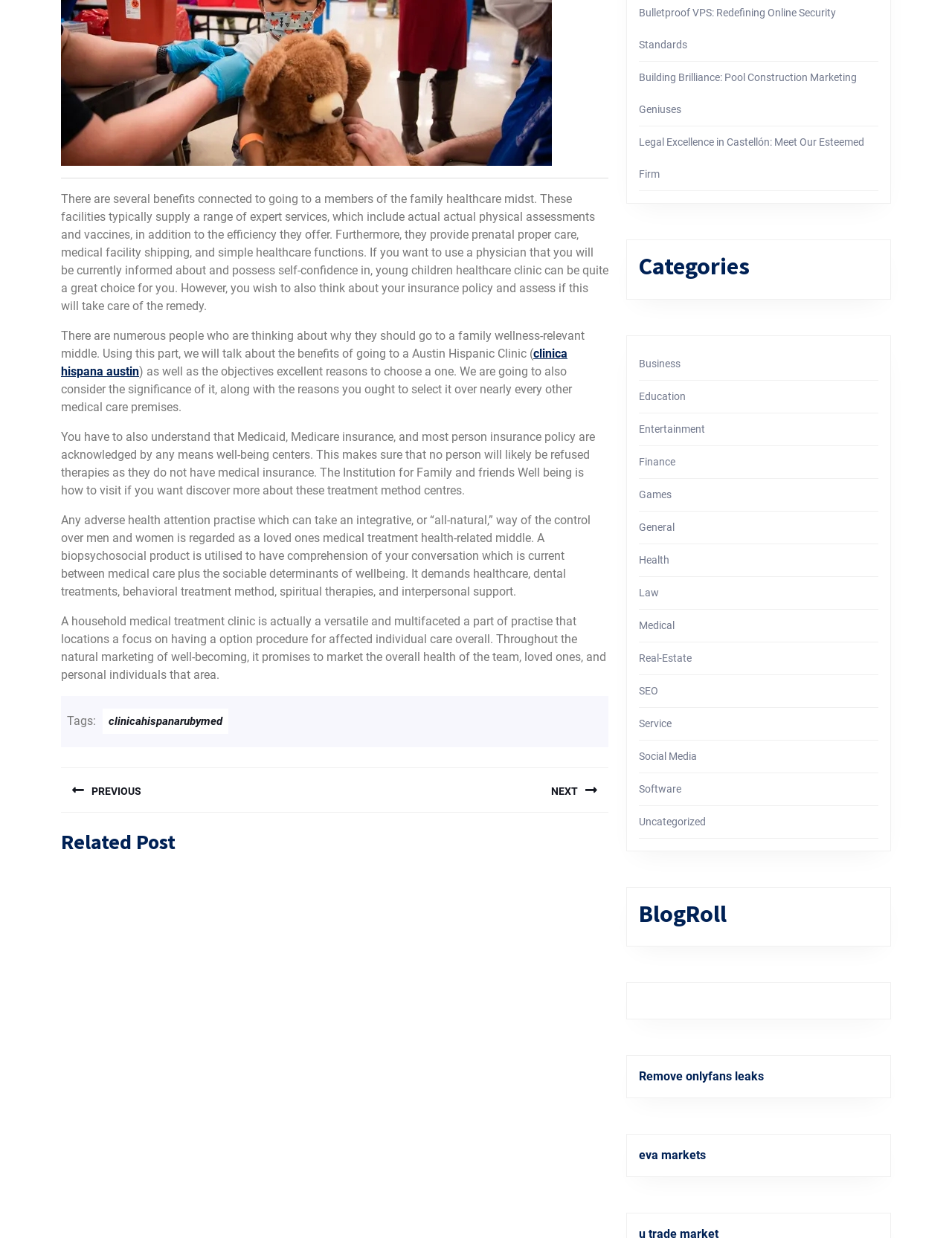Locate the bounding box coordinates for the element described below: "eva markets". The coordinates must be four float values between 0 and 1, formatted as [left, top, right, bottom].

[0.671, 0.927, 0.741, 0.939]